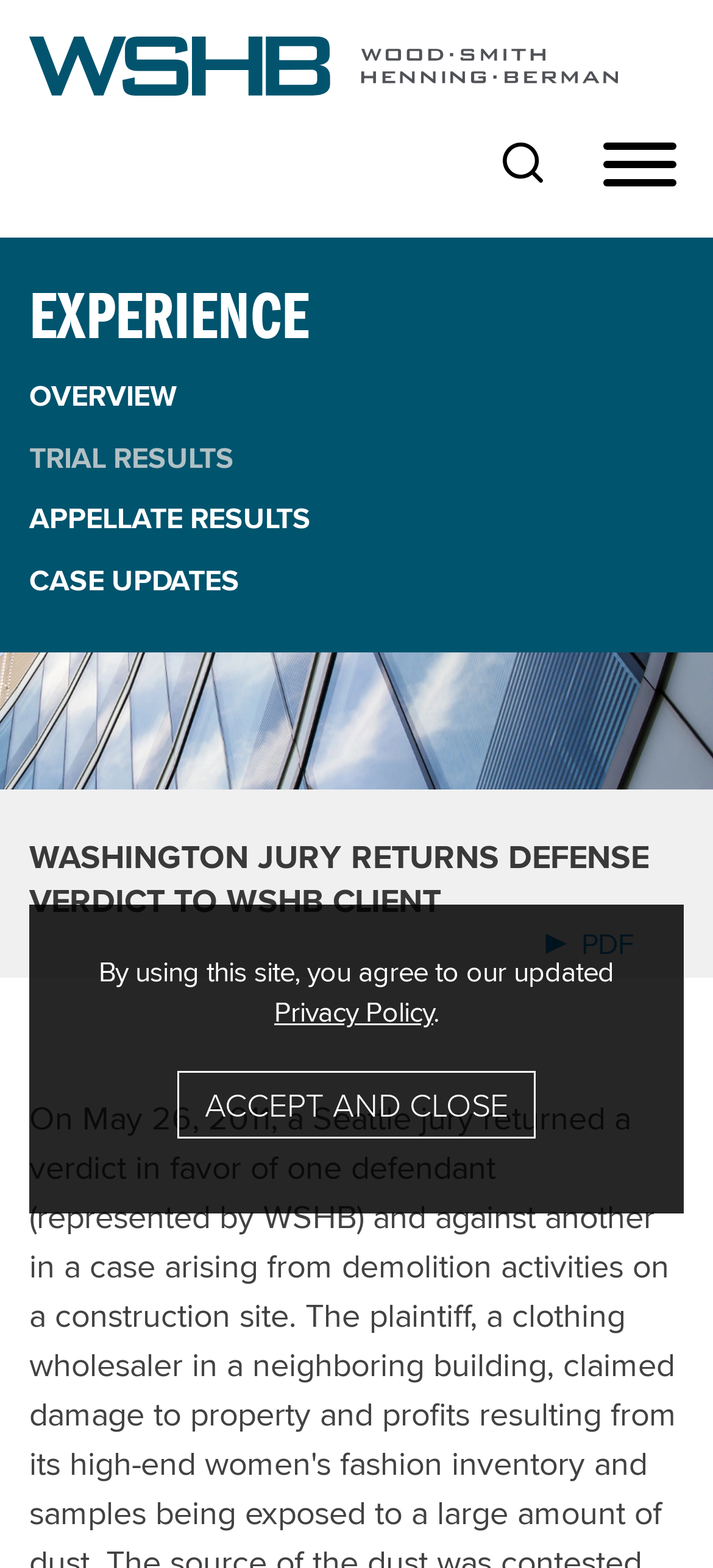Utilize the details in the image to thoroughly answer the following question: What is the format of the downloadable content?

The link with the 'Arrow Icon' image suggests that the content is downloadable, and the text 'PDF' next to the icon indicates that the format of the downloadable content is PDF.